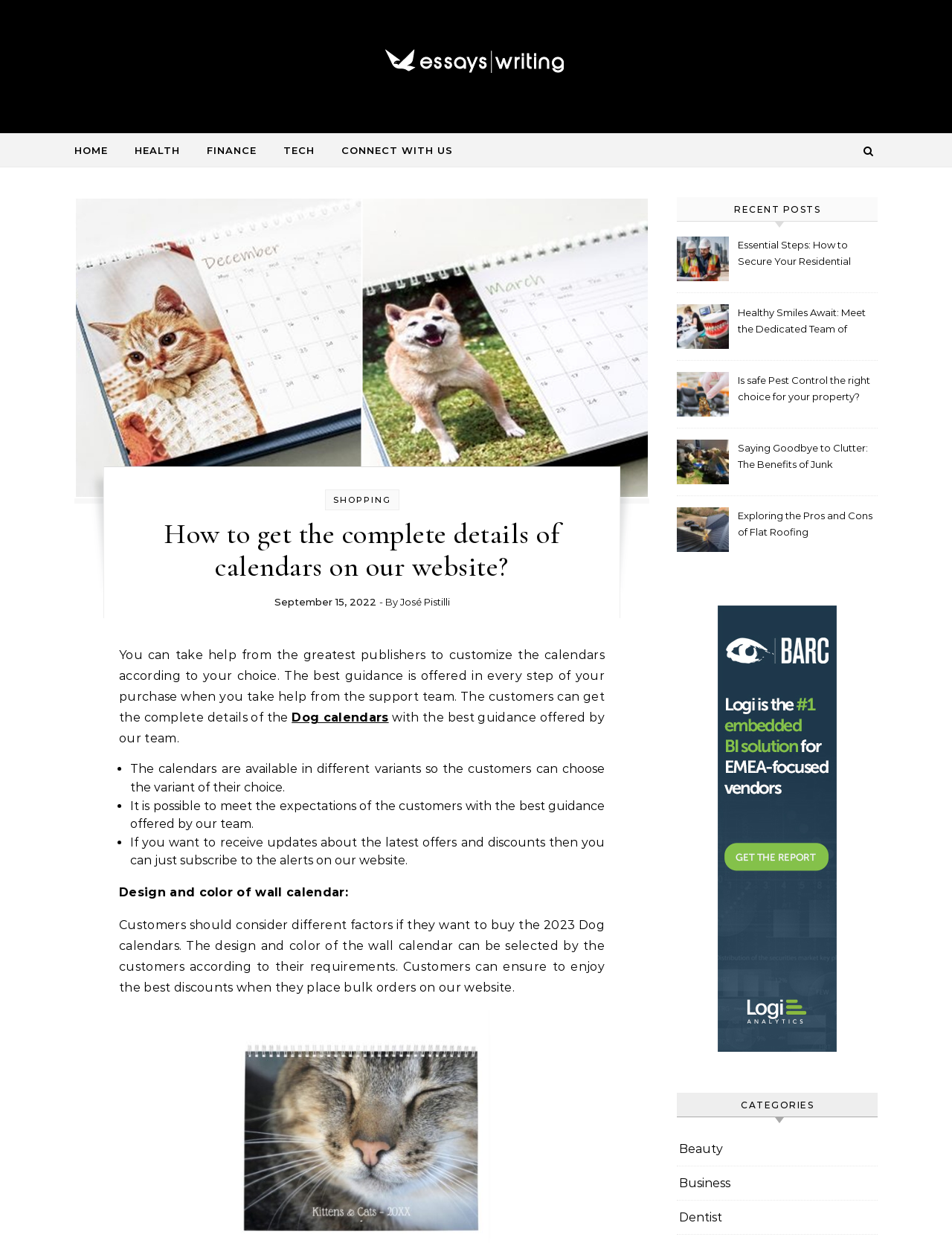Locate the bounding box coordinates of the area that needs to be clicked to fulfill the following instruction: "Click on the 'SHOPPING' link". The coordinates should be in the format of four float numbers between 0 and 1, namely [left, top, right, bottom].

[0.35, 0.398, 0.411, 0.406]